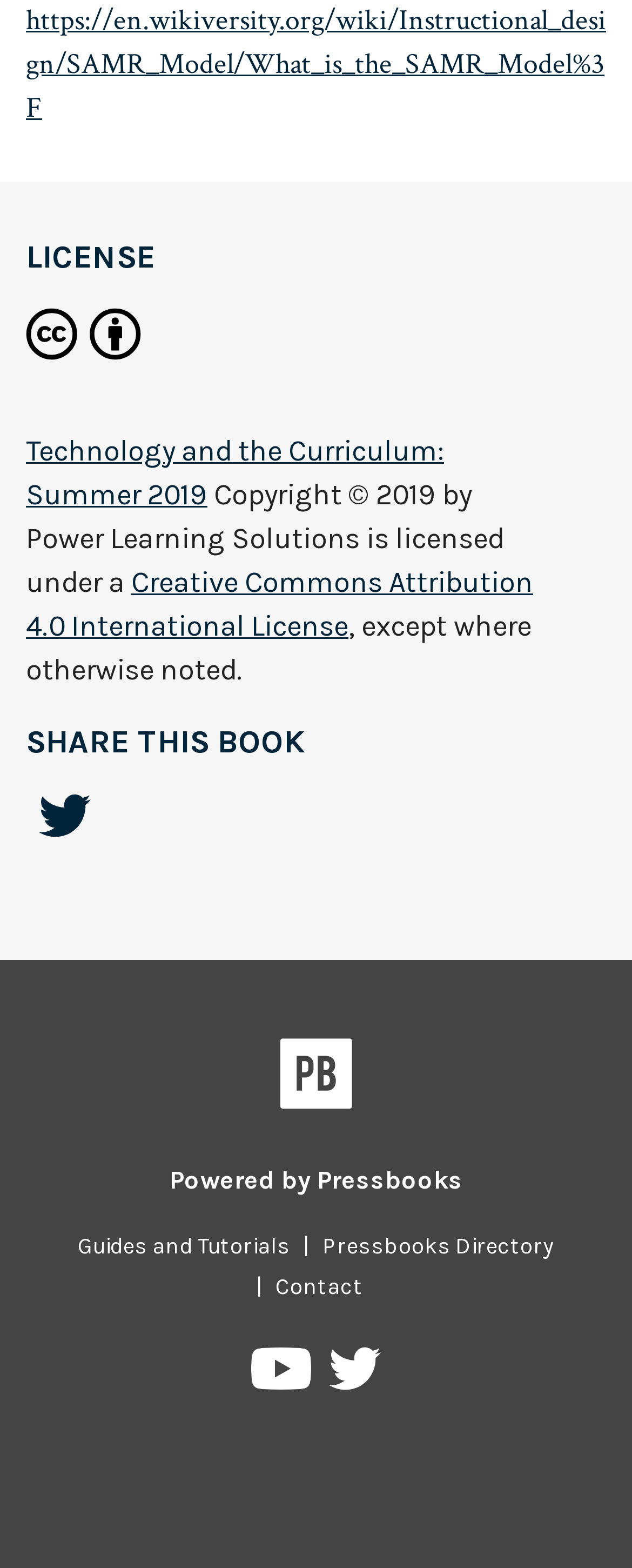Provide a single word or phrase answer to the question: 
What is the purpose of the 'SHARE THIS BOOK' section?

To share the book on social media